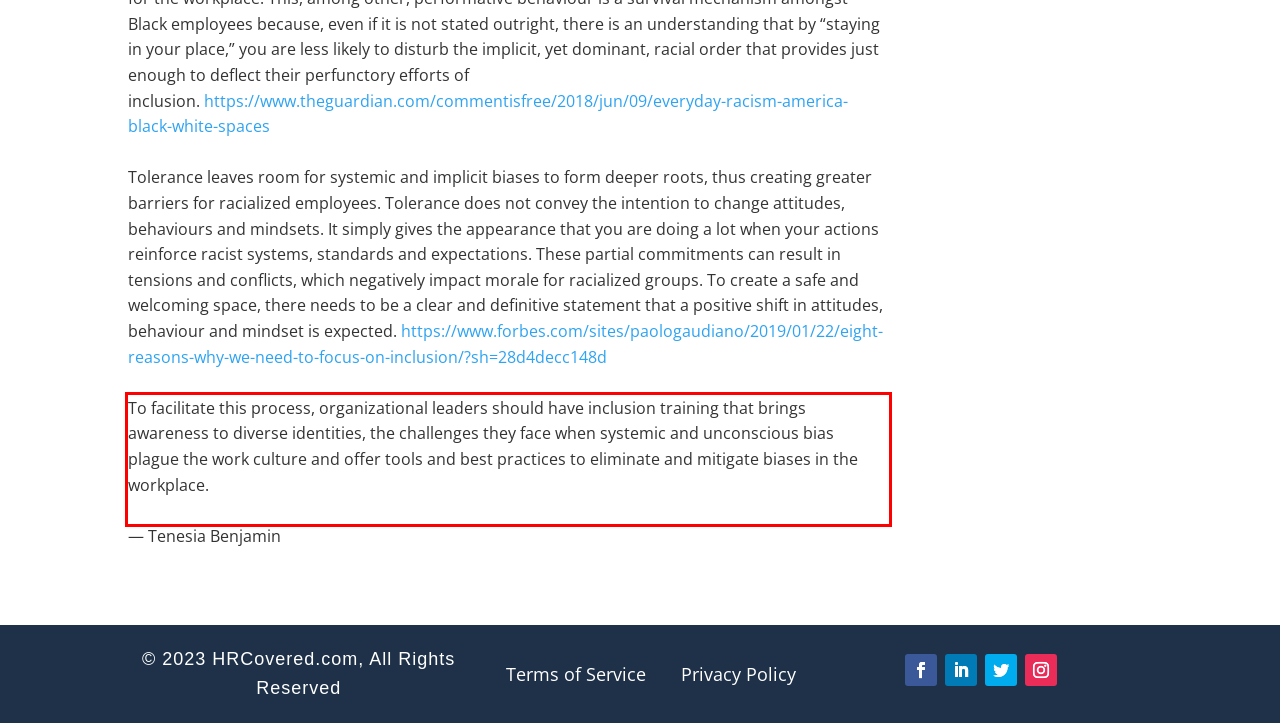Please examine the webpage screenshot and extract the text within the red bounding box using OCR.

To facilitate this process, organizational leaders should have inclusion training that brings awareness to diverse identities, the challenges they face when systemic and unconscious bias plague the work culture and offer tools and best practices to eliminate and mitigate biases in the workplace.